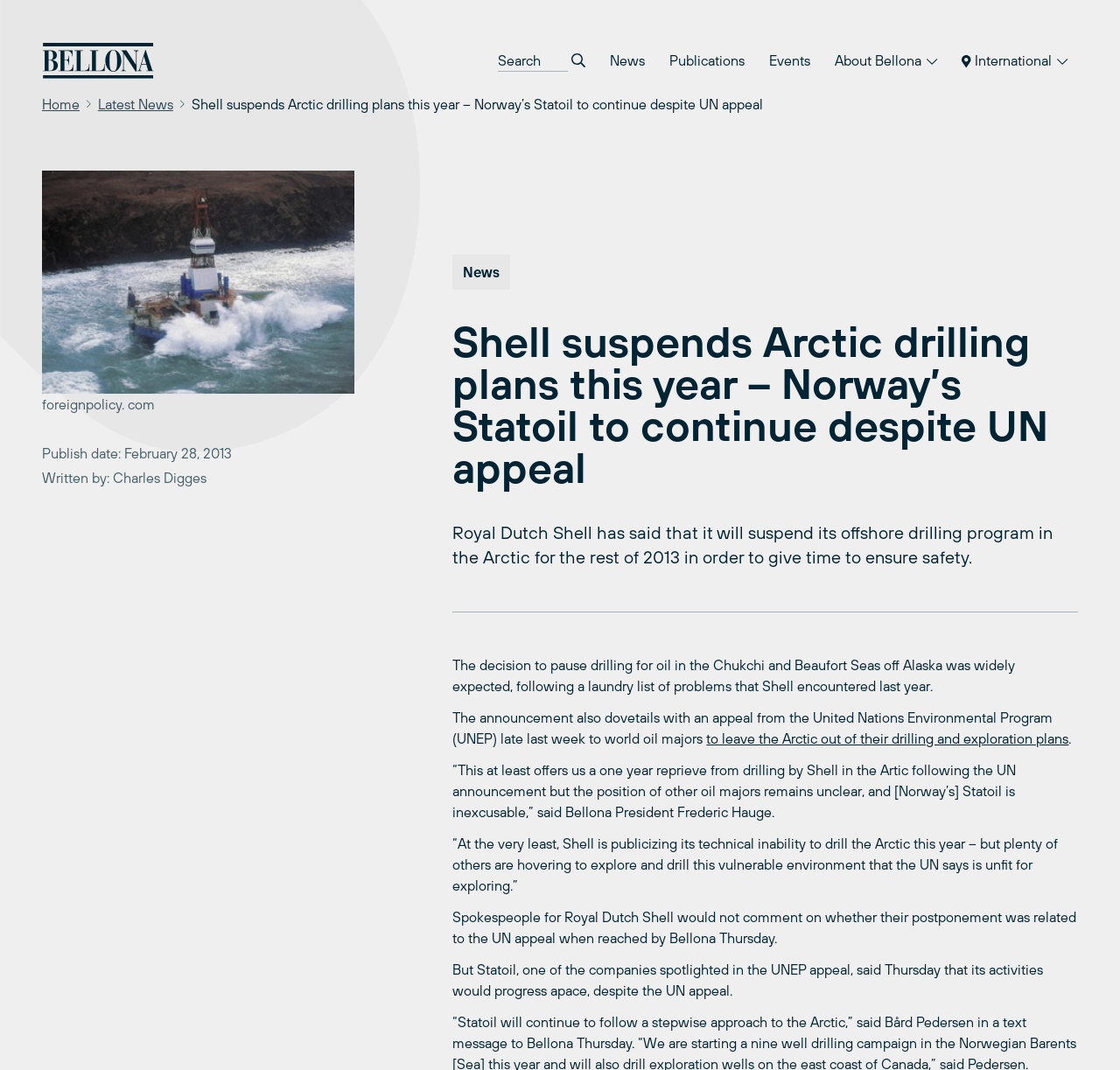What is the name of the organization mentioned in the article?
Examine the image and provide an in-depth answer to the question.

I found the name of the organization by looking at the quote from the Bellona President, Frederic Hauge, in the article. The organization is mentioned as the source of the quote.